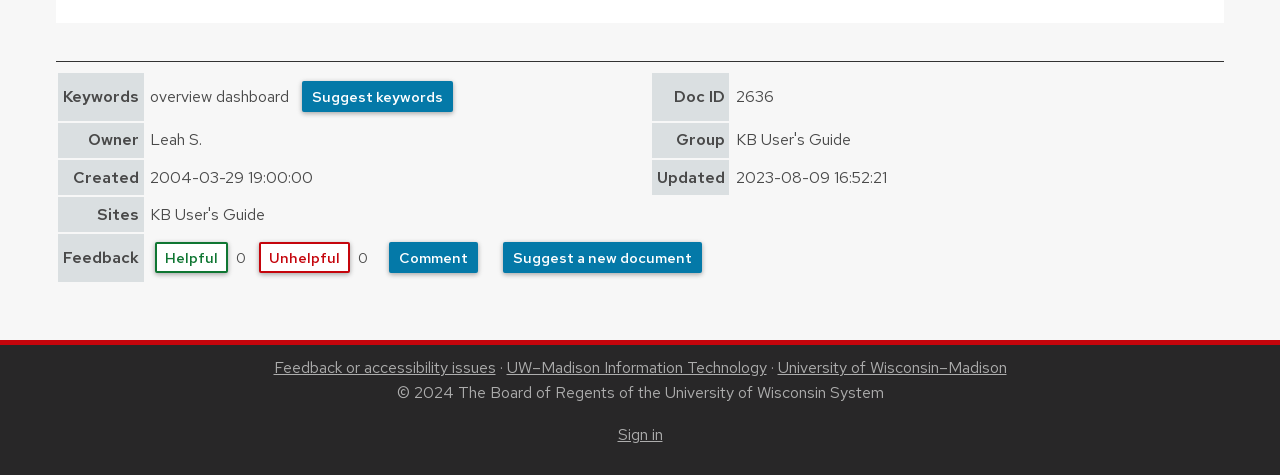Please analyze the image and give a detailed answer to the question:
What is the last updated date of the document?

The last updated date of the document can be found in the table on the webpage, in the row with the header 'Updated', which is located in the fourth column of the table.